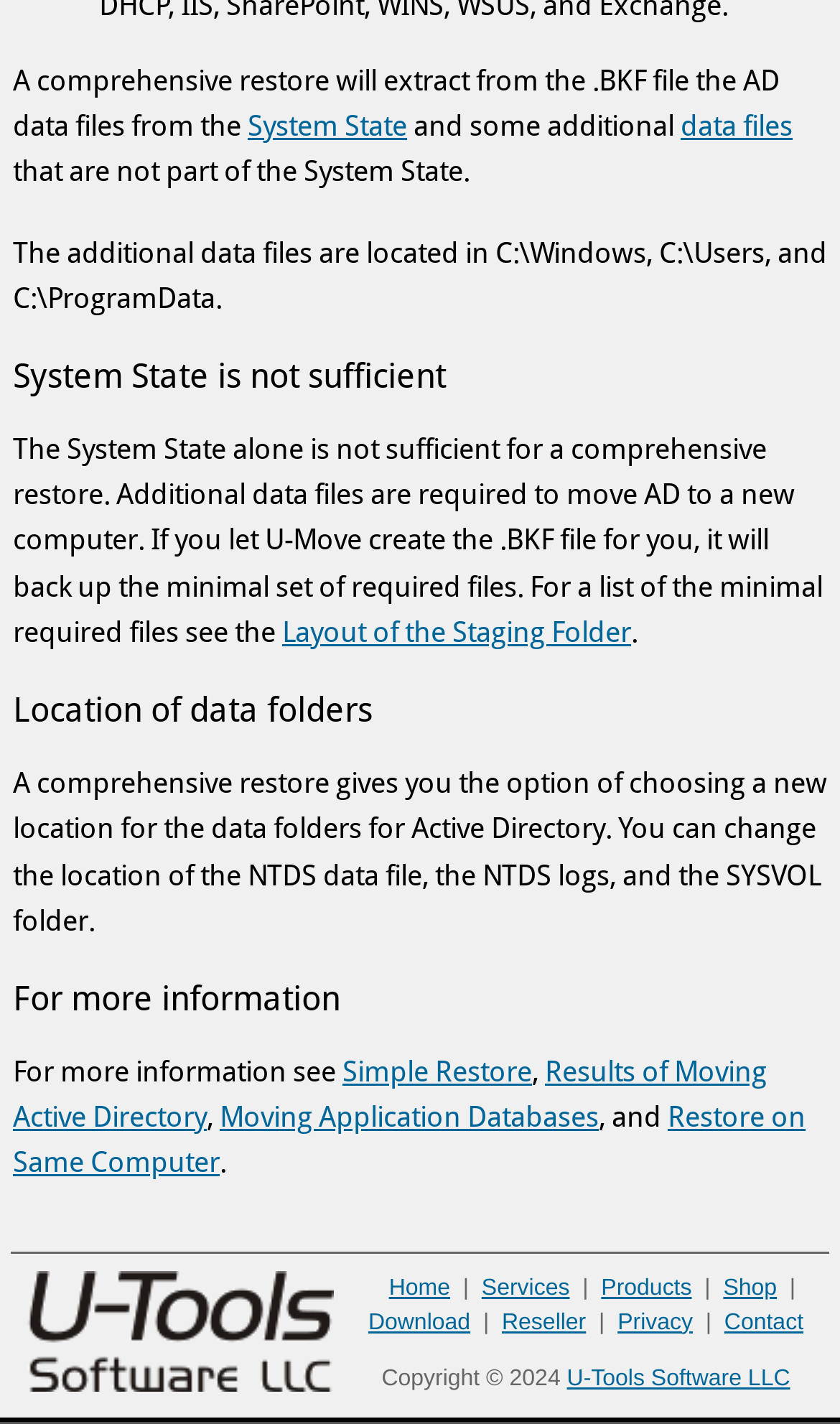What are the options for changing data folder locations?
Answer the question in as much detail as possible.

According to the webpage, a comprehensive restore gives you the option of choosing a new location for the data folders for Active Directory, including the NTDS data file, the NTDS logs, and the SYSVOL folder.